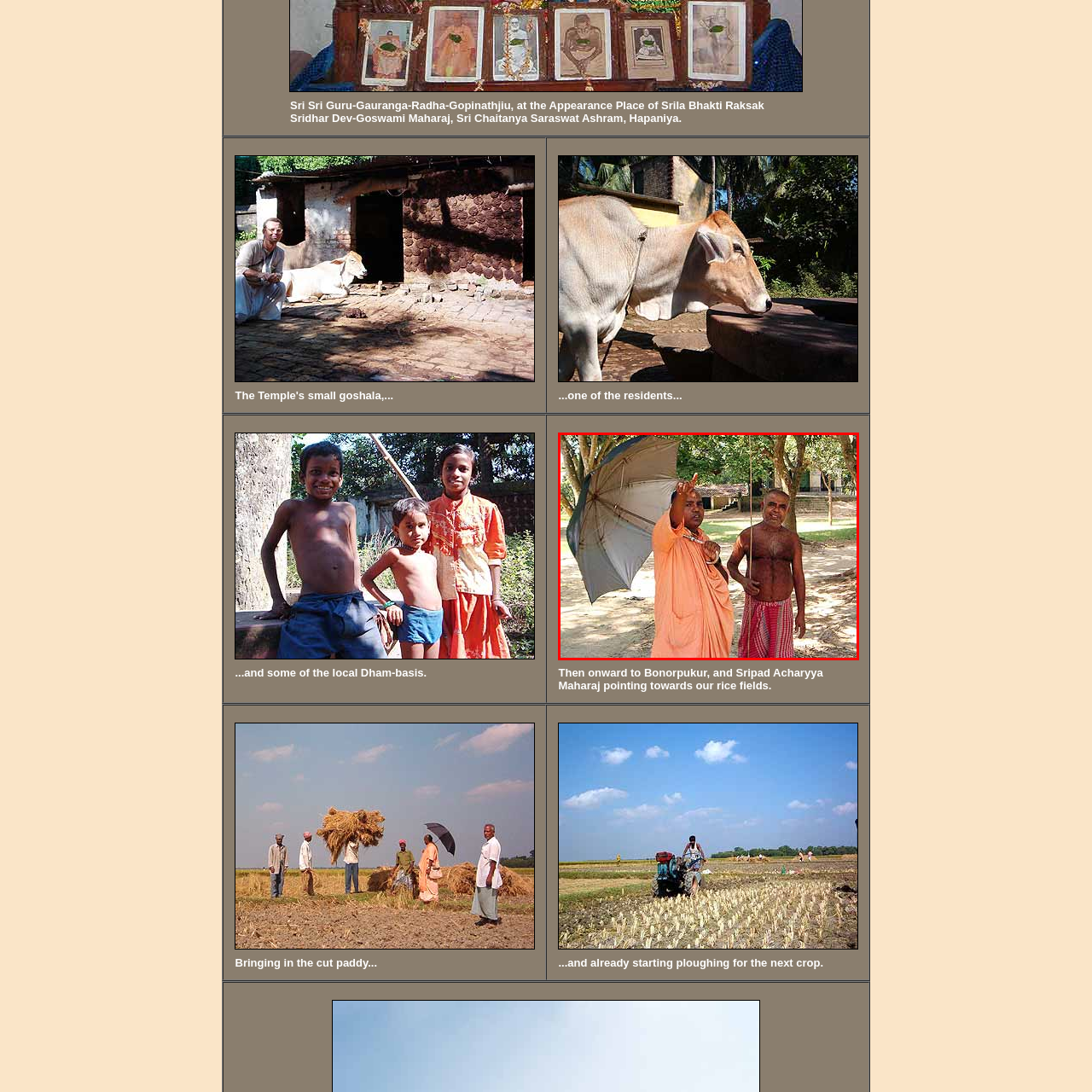Inspect the image outlined by the red box and answer the question using a single word or phrase:
What type of environment is depicted in the image?

Temple or ashram